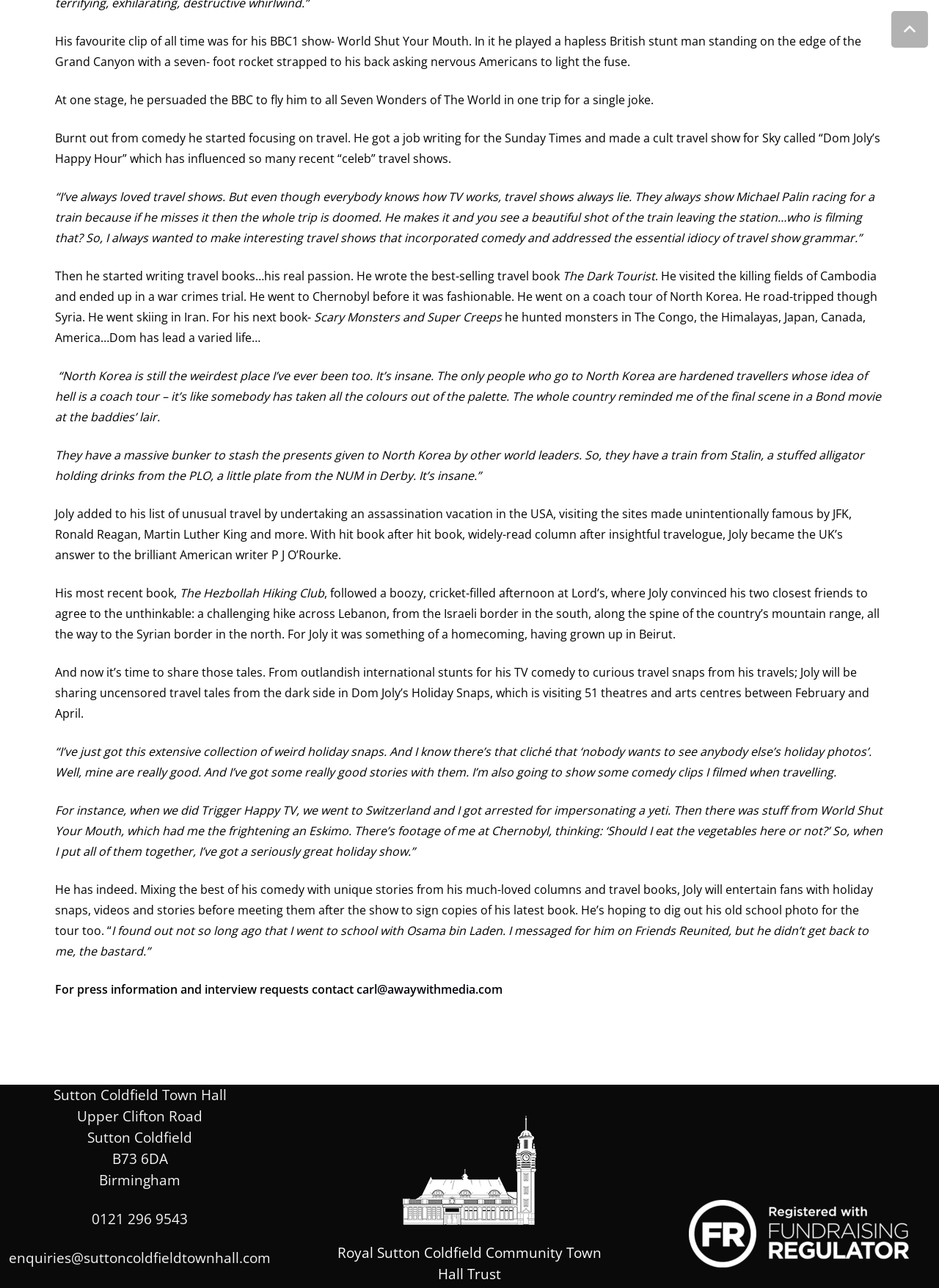Using details from the image, please answer the following question comprehensively:
What is the name of Dom Joly's latest book?

The text mentions that Dom Joly's latest book is called 'The Hezbollah Hiking Club'. This is evident from the sentence 'His most recent book...' followed by the title of the book.